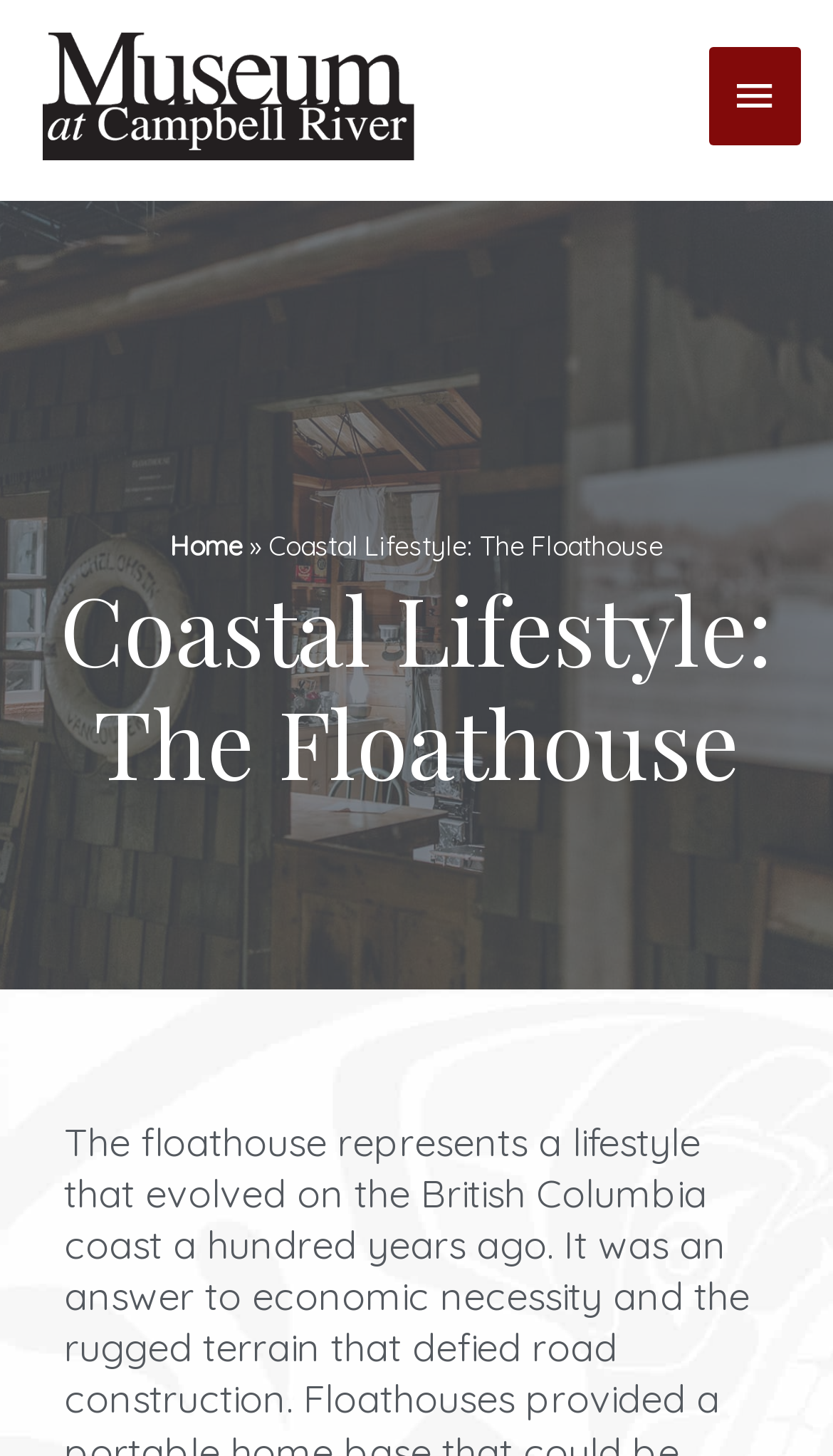Locate the UI element that matches the description Main Menu in the webpage screenshot. Return the bounding box coordinates in the format (top-left x, top-left y, bottom-right x, bottom-right y), with values ranging from 0 to 1.

[0.85, 0.033, 0.963, 0.1]